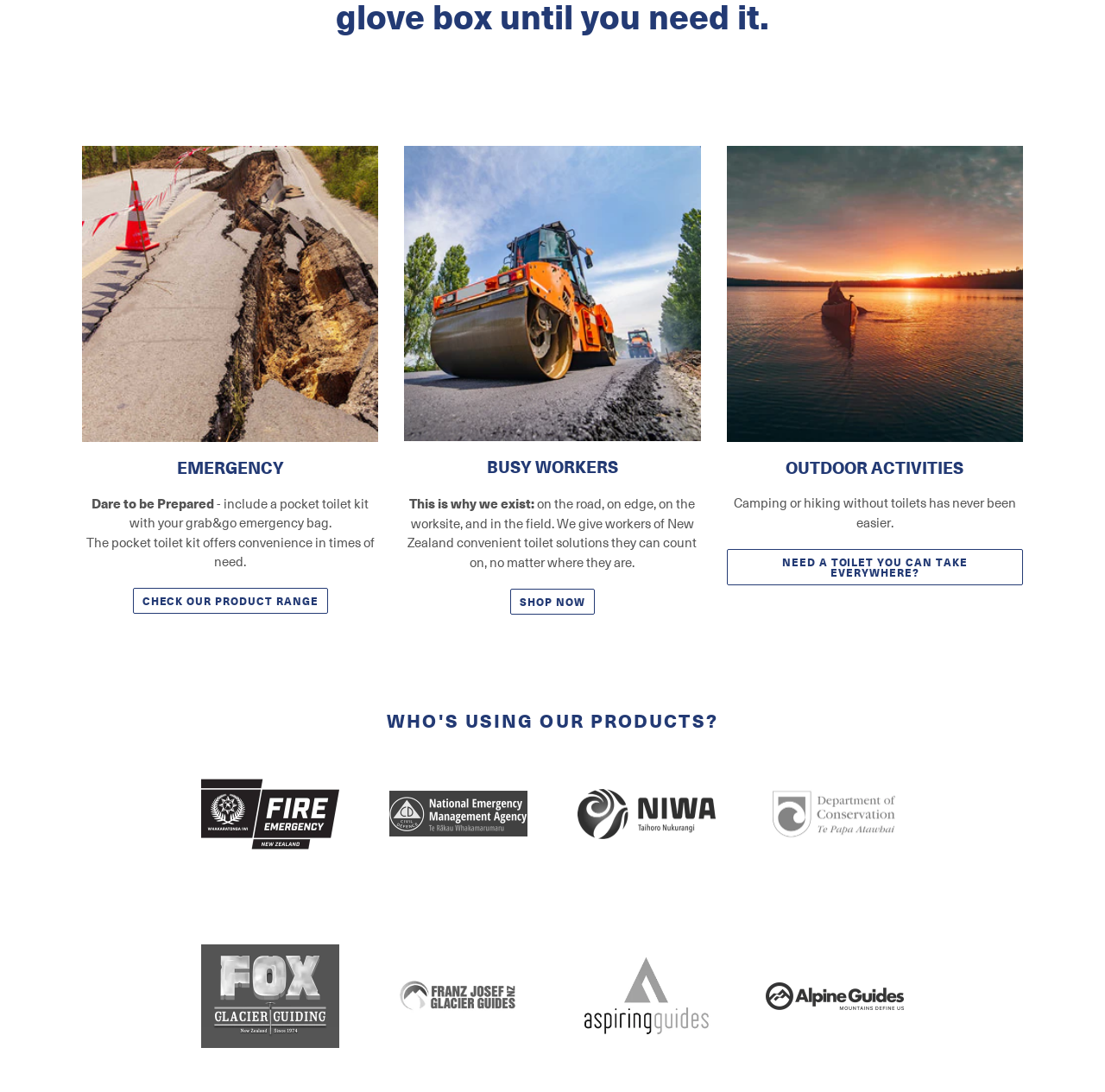Give a succinct answer to this question in a single word or phrase: 
What is the purpose of the pocket toilet kit?

Convenience in times of need